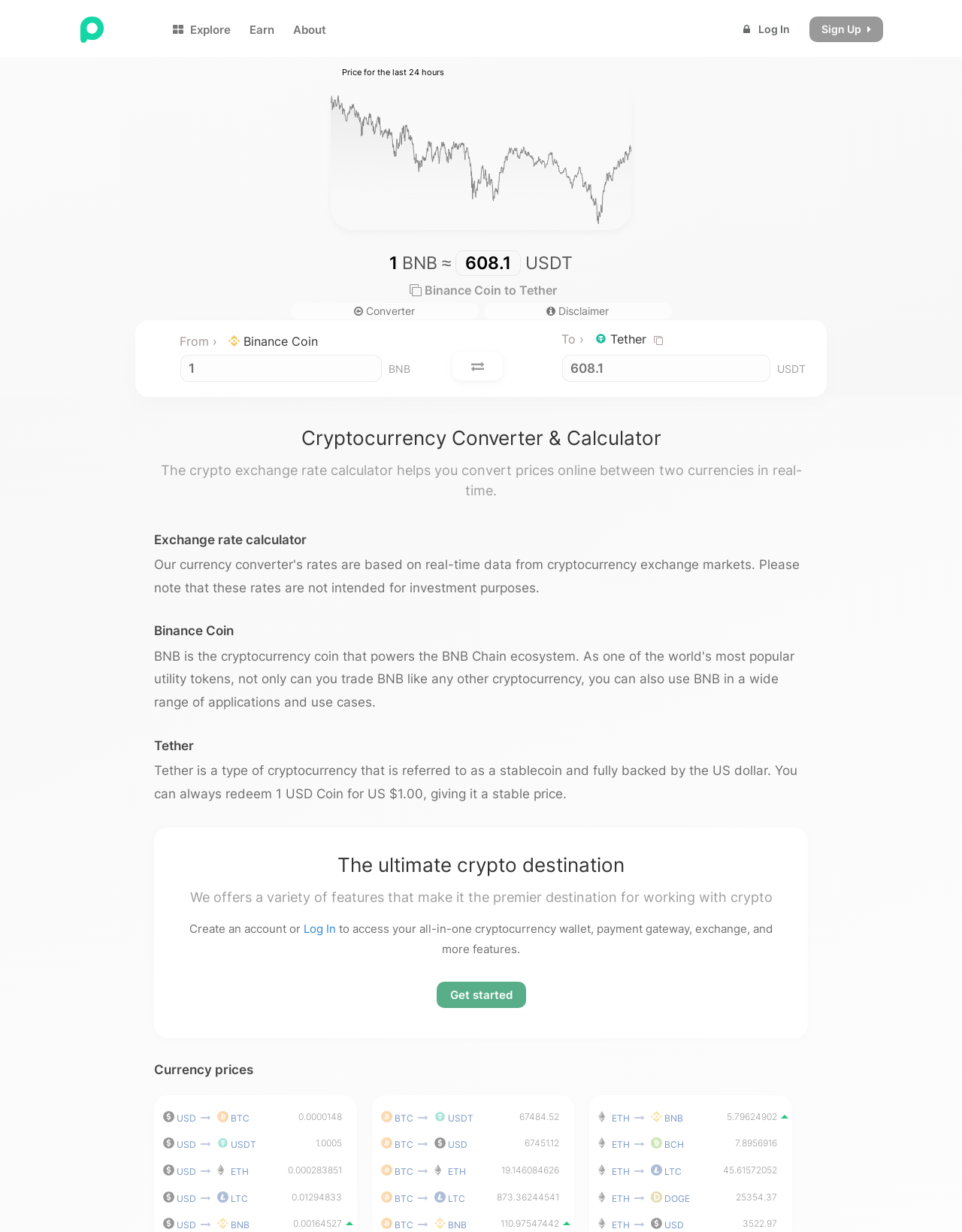Identify the bounding box coordinates for the UI element described as: "USD BNB 0.00164511". The coordinates should be provided as four floats between 0 and 1: [left, top, right, bottom].

[0.168, 0.989, 0.363, 0.999]